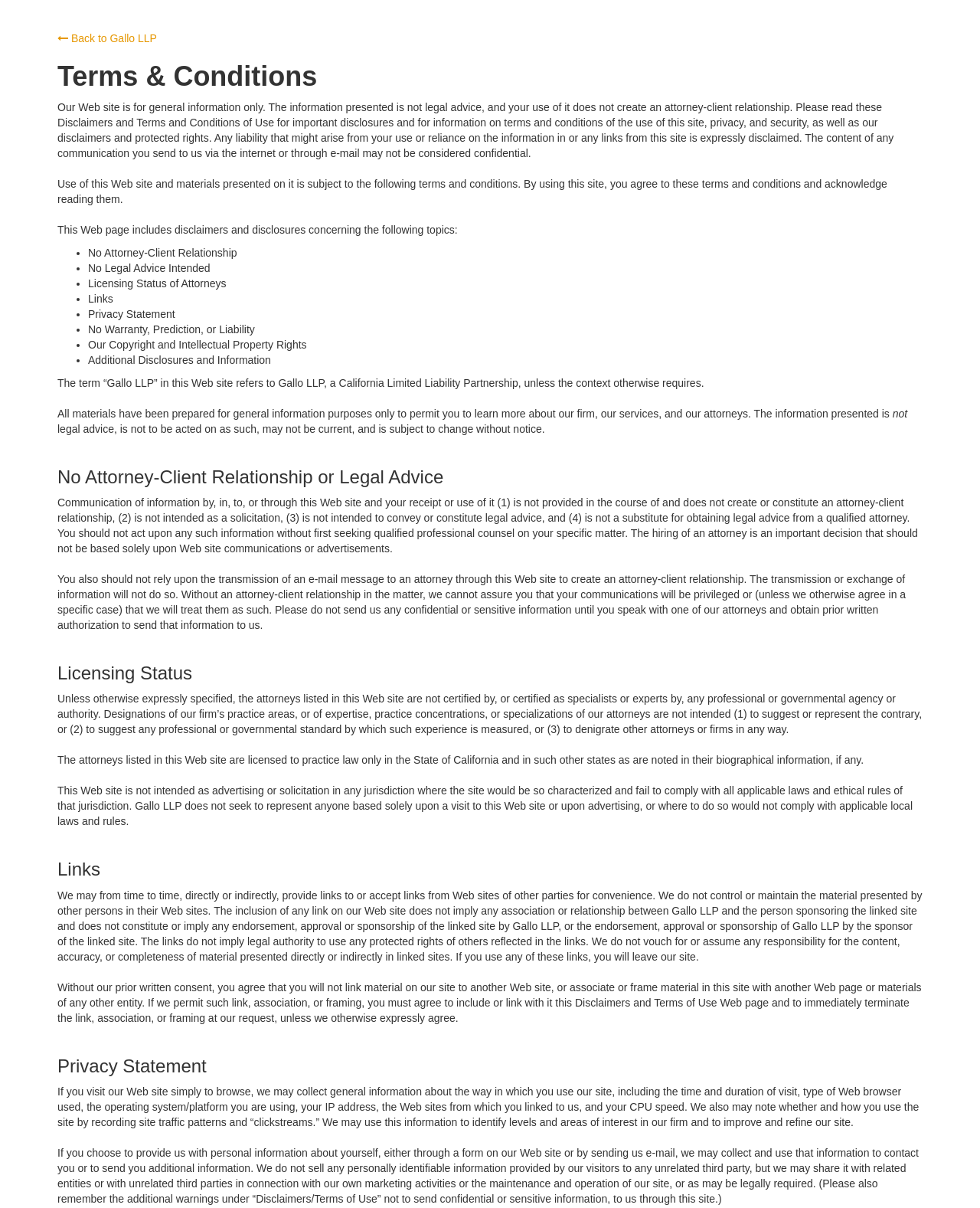What is the relationship between Gallo LLP and the visitor?
Please craft a detailed and exhaustive response to the question.

According to the Terms and Conditions section of the website, there is no attorney-client relationship established between Gallo LLP and the visitor simply by visiting the website or communicating with the firm through the website. This is explicitly stated in the section titled 'No Attorney-Client Relationship or Legal Advice'.